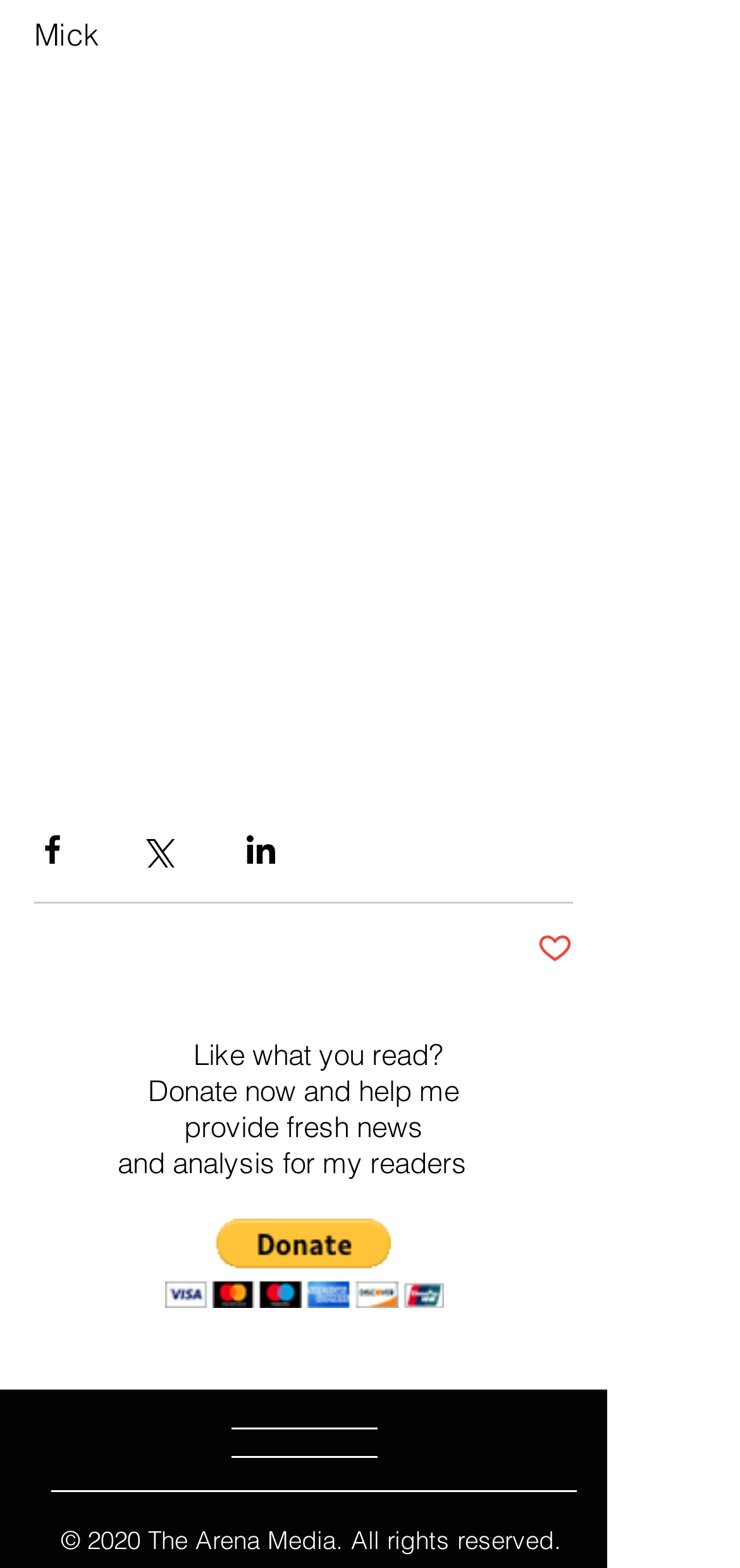Refer to the image and provide an in-depth answer to the question:
What is the purpose of the donation mentioned on the webpage?

The purpose of the donation mentioned on the webpage is to 'provide fresh news and analysis for my readers', which is stated in the text above the 'Donate via PayPal' button, indicating that the donation will support the creation of high-quality content.